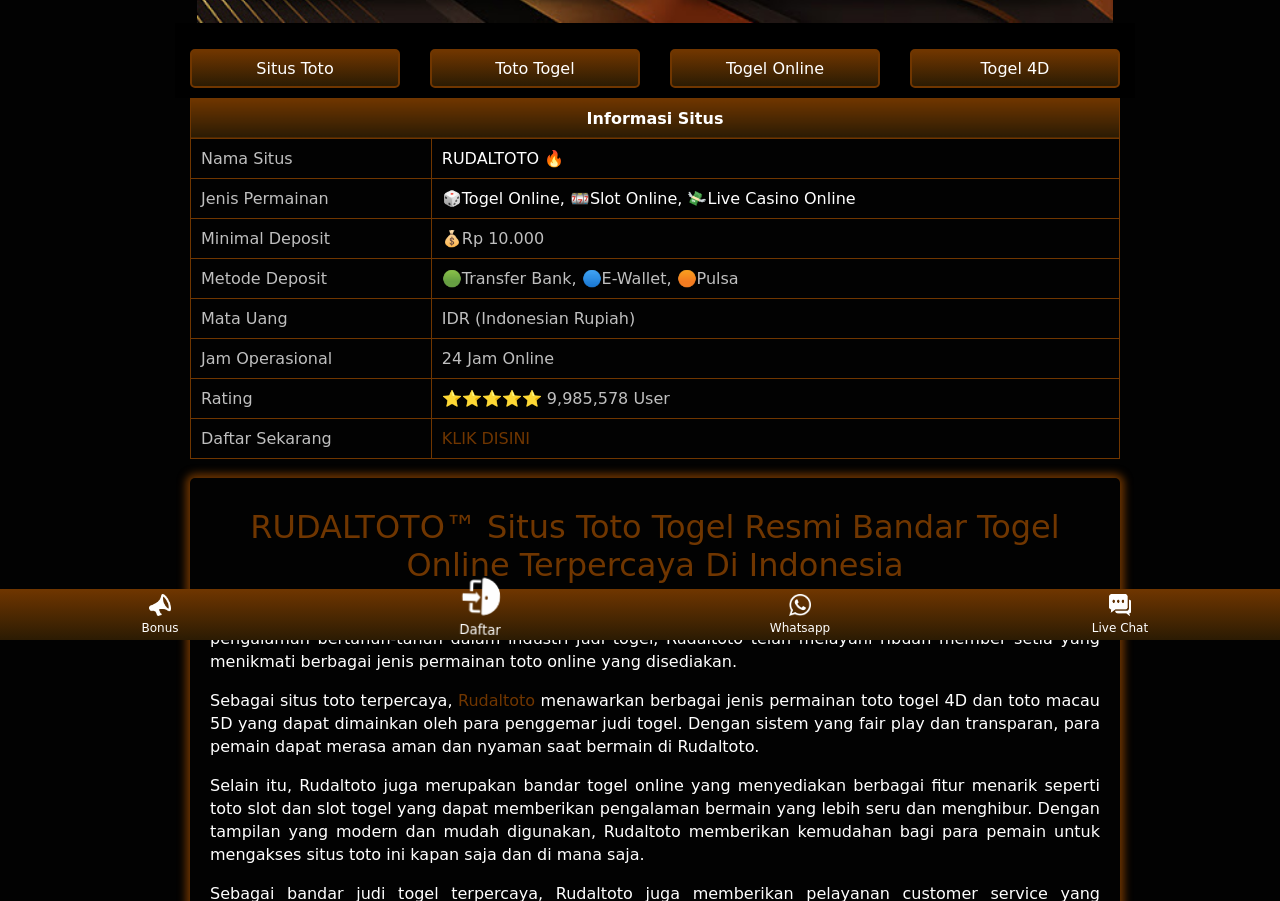Locate the bounding box of the UI element defined by this description: "Daftar". The coordinates should be given as four float numbers between 0 and 1, formatted as [left, top, right, bottom].

[0.346, 0.659, 0.404, 0.705]